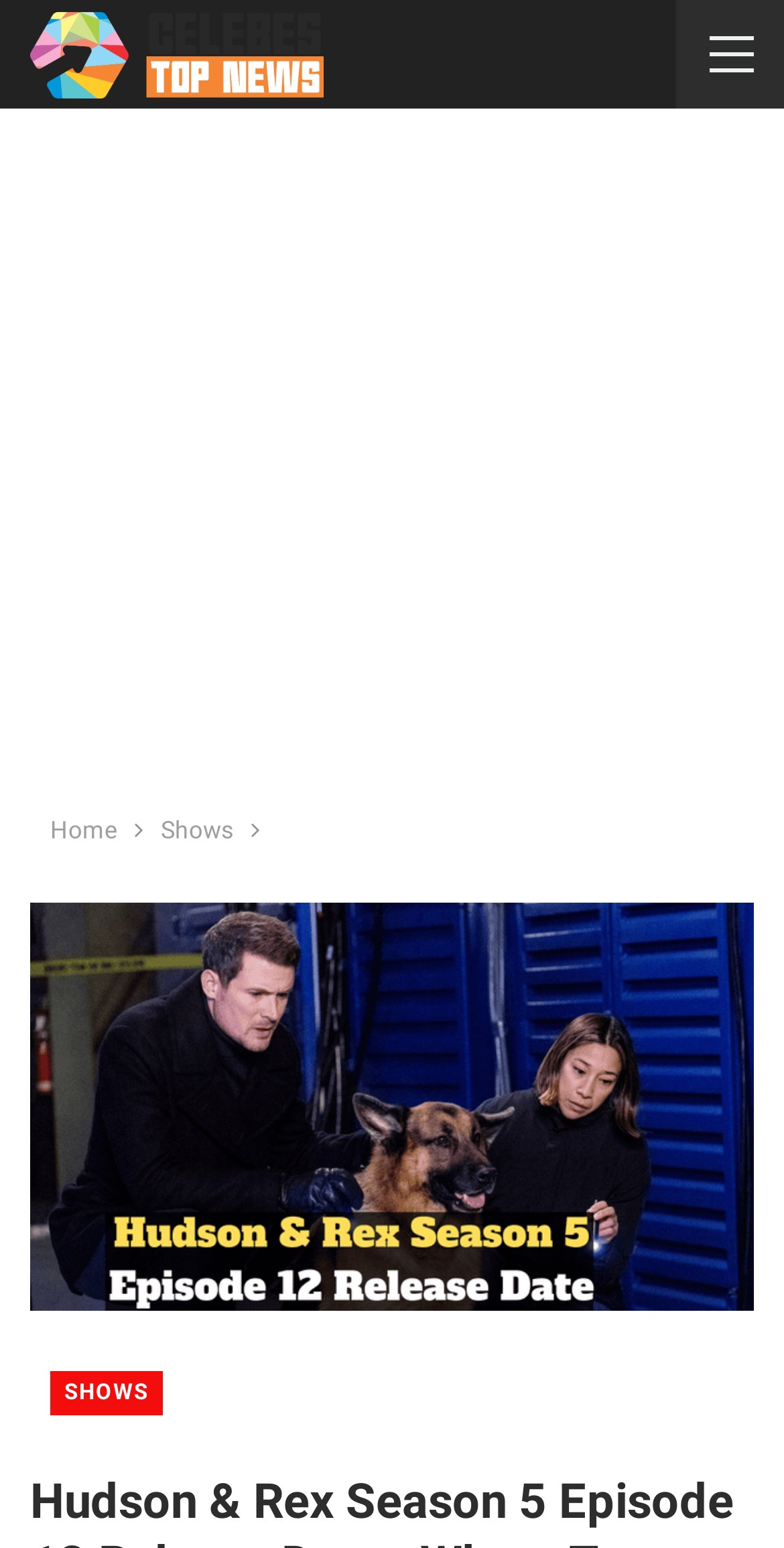Generate the text of the webpage's primary heading.

Hudson & Rex Season 5 Episode 12 Release Date:  Where To Watch This Show?